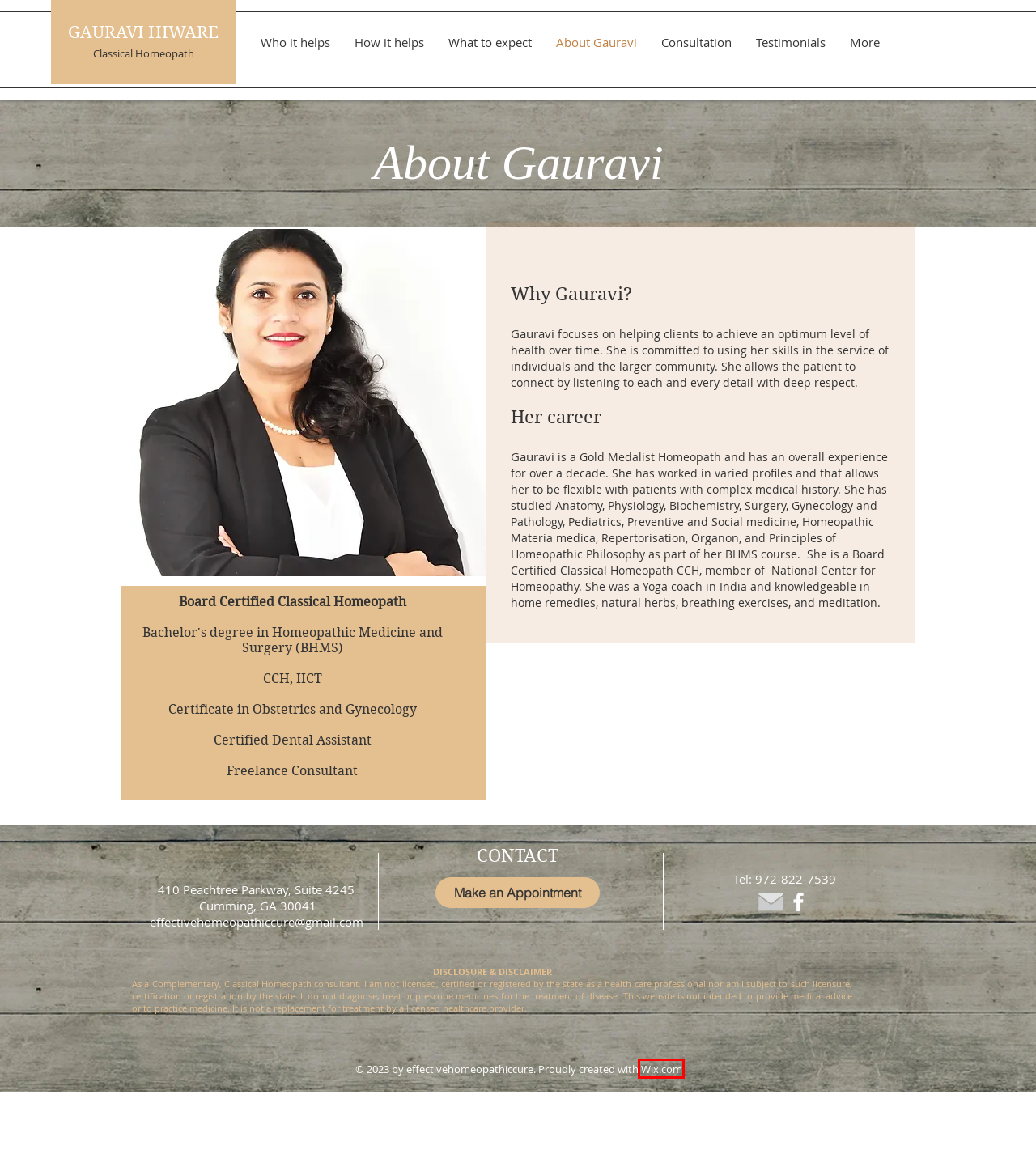You have a screenshot of a webpage with a red rectangle bounding box around a UI element. Choose the best description that matches the new page after clicking the element within the bounding box. The candidate descriptions are:
A. Who it helps | homeopathiccure
B. Website Builder - Create a Free Website Today | Wix.com
C. Testimonials | homeopathiccure
D. How it helps | homeopathiccure
E. Consultation | homeopathiccure
F. Homeopathy | Effective Homeopathic Cure | United States
G. What to expect | homeopathiccure
H. Contact | homeopathiccure

B